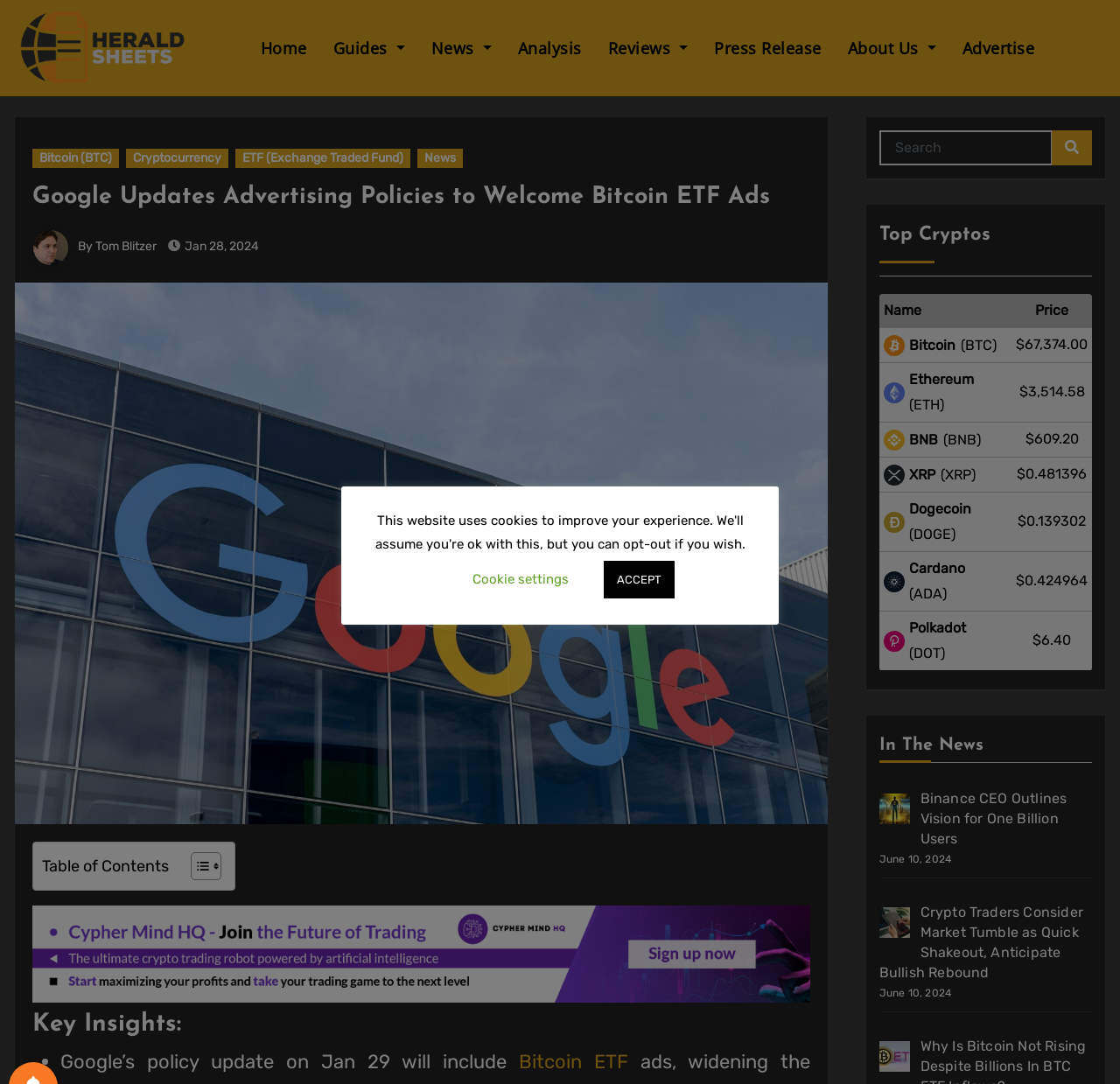Generate a comprehensive caption for the webpage you are viewing.

This webpage is about Google's update to its advertising policies, specifically allowing Bitcoin ETF ads. The page has a header section with links to various sections, including "Home", "Guides", "News", "Analysis", "Reviews", "Press Release", "About Us", and "Advertise". Below the header, there is a prominent heading that reads "Google Updates Advertising Policies to Welcome Bitcoin ETF Ads".

On the left side of the page, there is a section with links to related topics, including "Bitcoin (BTC)", "Cryptocurrency", "ETF (Exchange Traded Fund)", and "News". Below this section, there is a heading that reads "Key Insights:" followed by a list of bullet points summarizing the key points of the article.

The main content of the page is divided into sections, including a table of contents, a section about AI Trading, and a section about Top Cryptos, which includes a table with information about various cryptocurrencies, including their names, prices, and logos.

On the right side of the page, there is a search bar and a section with news articles, including headings, images, and summaries of the articles. The news articles are related to cryptocurrency and trading.

At the bottom of the page, there are buttons for cookie settings and accepting cookies.